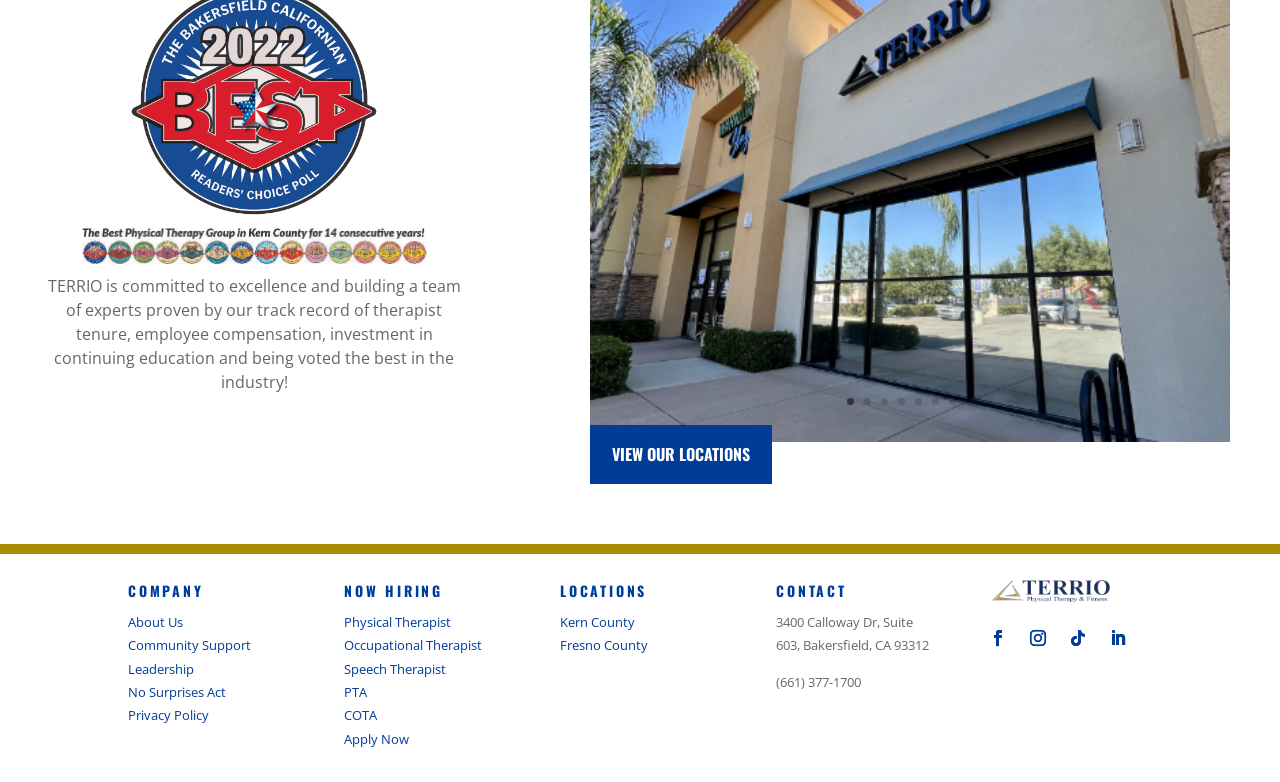Examine the screenshot and answer the question in as much detail as possible: What is the phone number of the company?

The phone number of the company can be found in the link element with the text '(661) 377-1700', which is located under the 'CONTACT' heading.